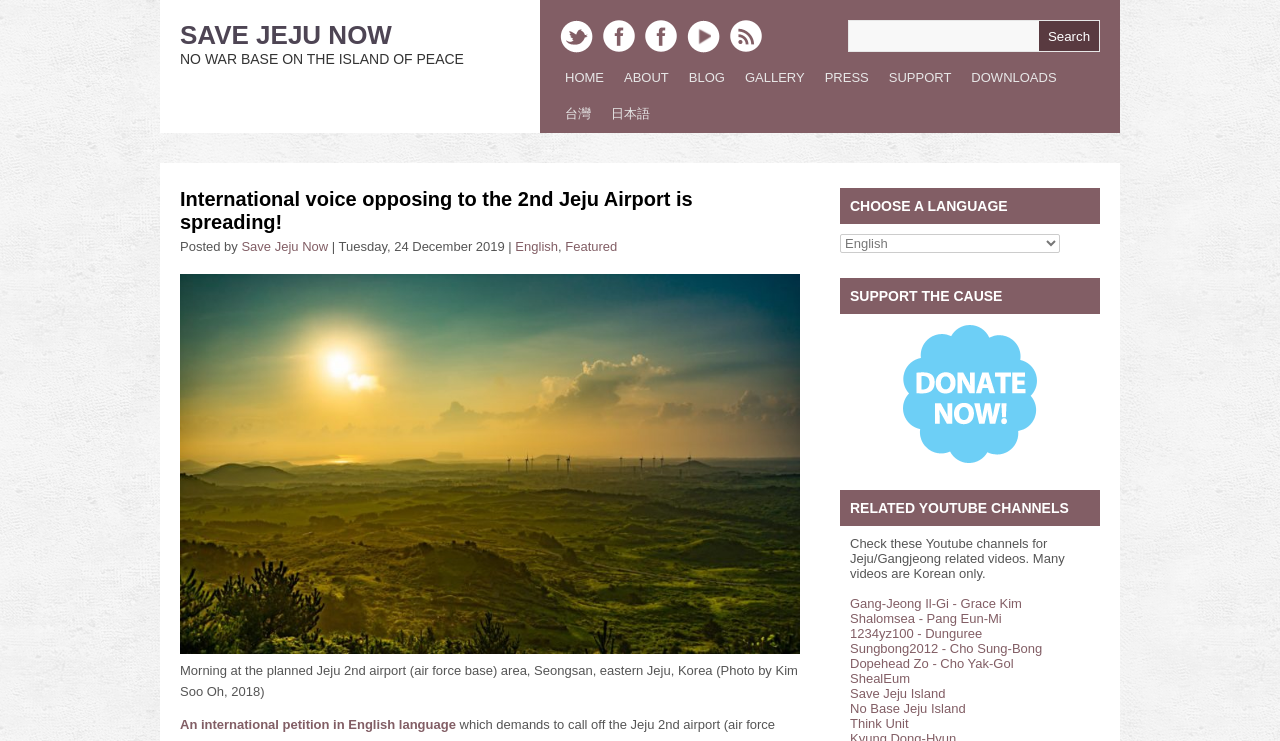With reference to the screenshot, provide a detailed response to the question below:
Is there a search function on the webpage?

The webpage has a textbox and a button labeled 'Search' which suggests that there is a search function available. This allows users to search for specific content on the webpage.